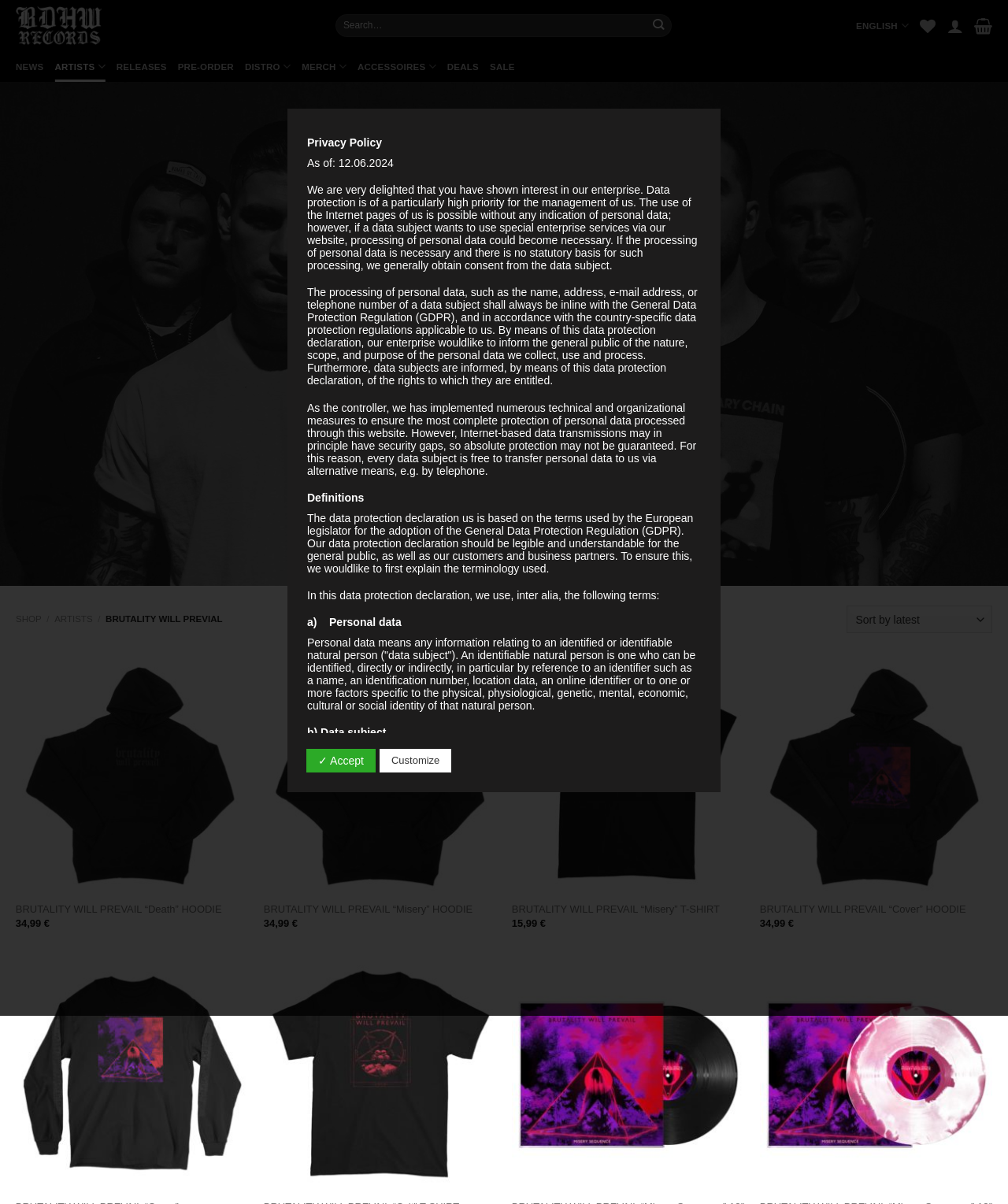What type of products are being sold on this webpage?
Please look at the screenshot and answer using one word or phrase.

Clothing and music